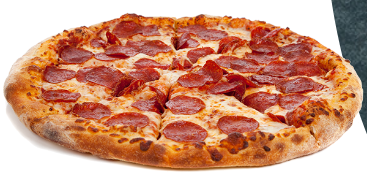Provide a brief response to the question using a single word or phrase: 
What type of cheese is used on the pizza?

Mozzarella